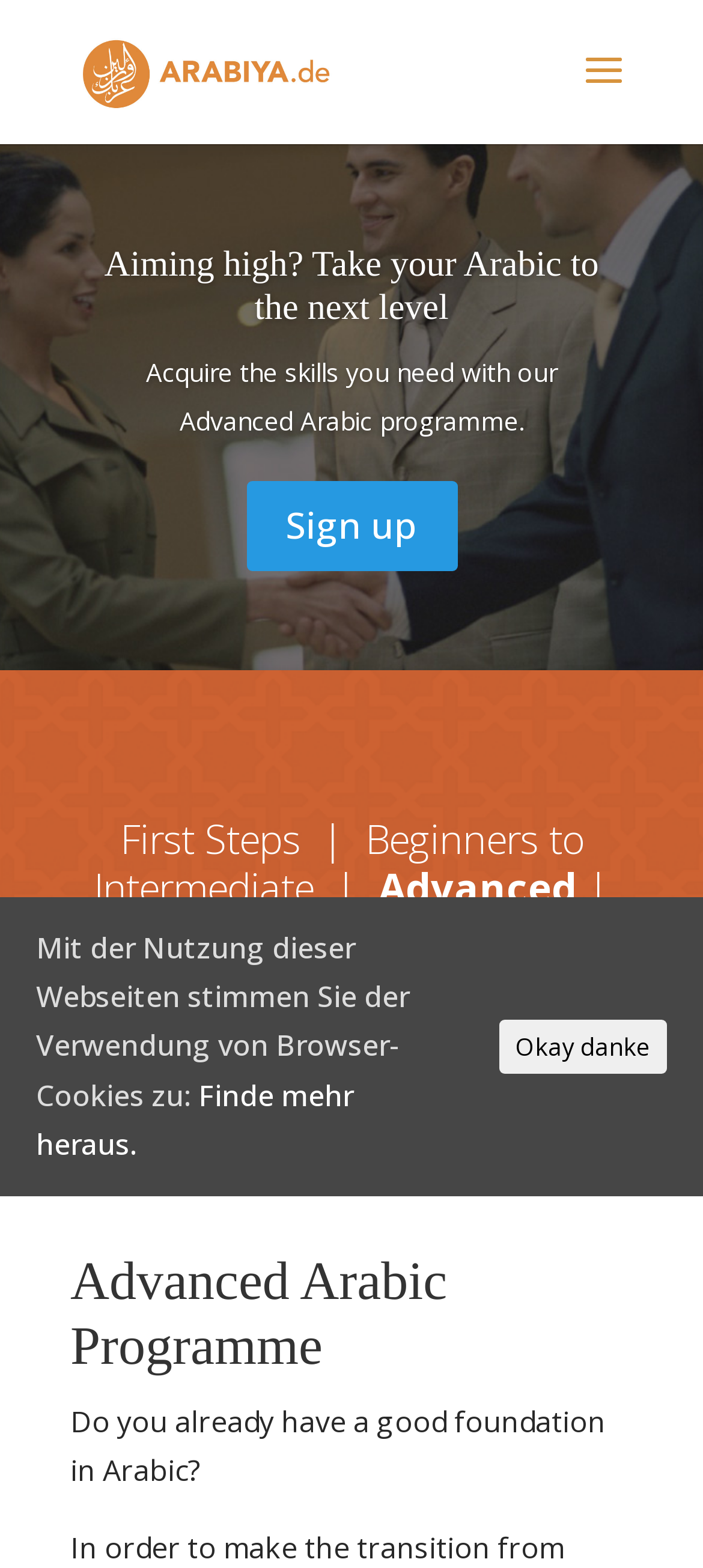Please give a succinct answer to the question in one word or phrase:
How many links are there in the navigation menu?

4